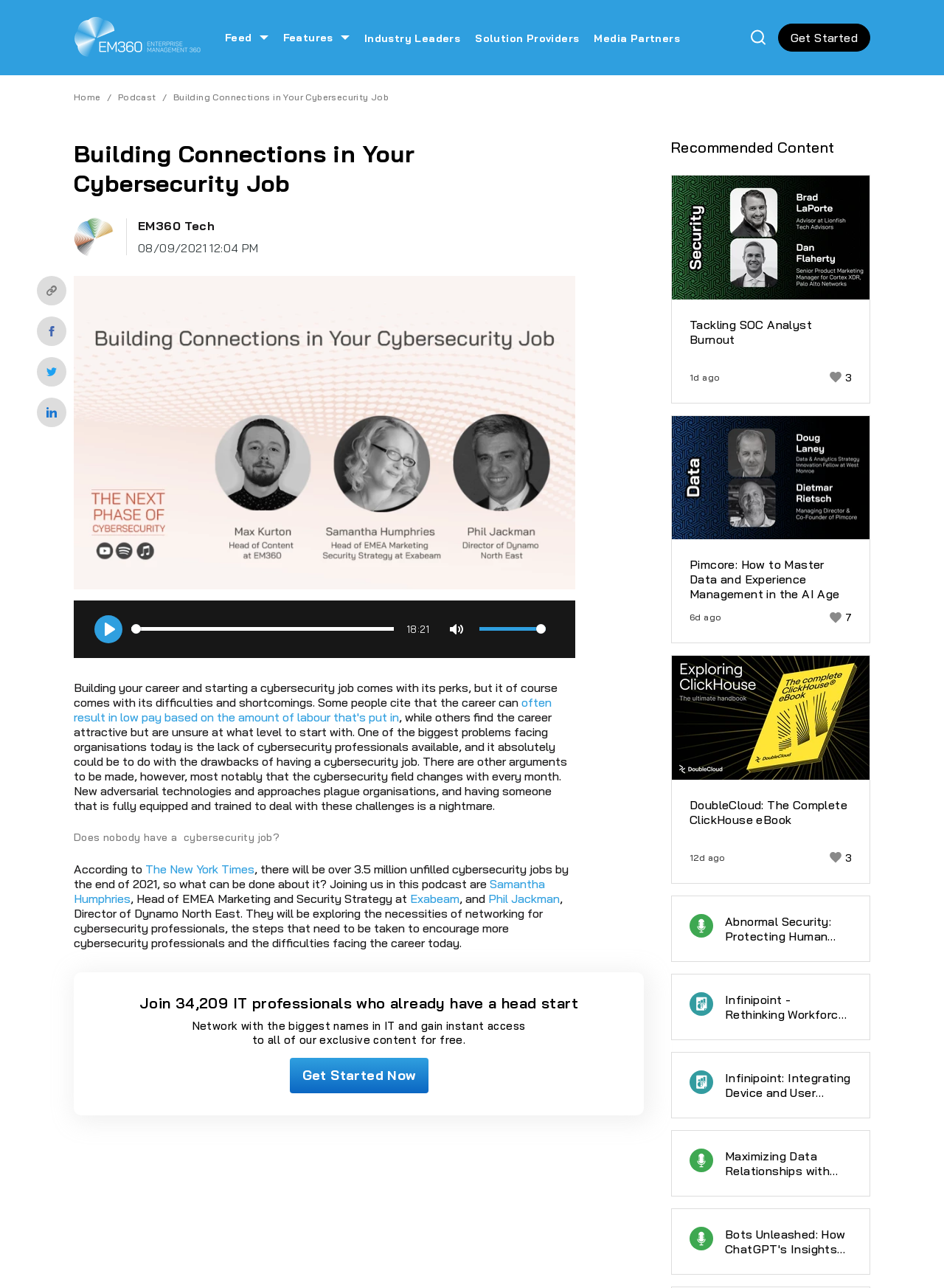Find the bounding box coordinates for the UI element whose description is: "Contacte". The coordinates should be four float numbers between 0 and 1, in the format [left, top, right, bottom].

None